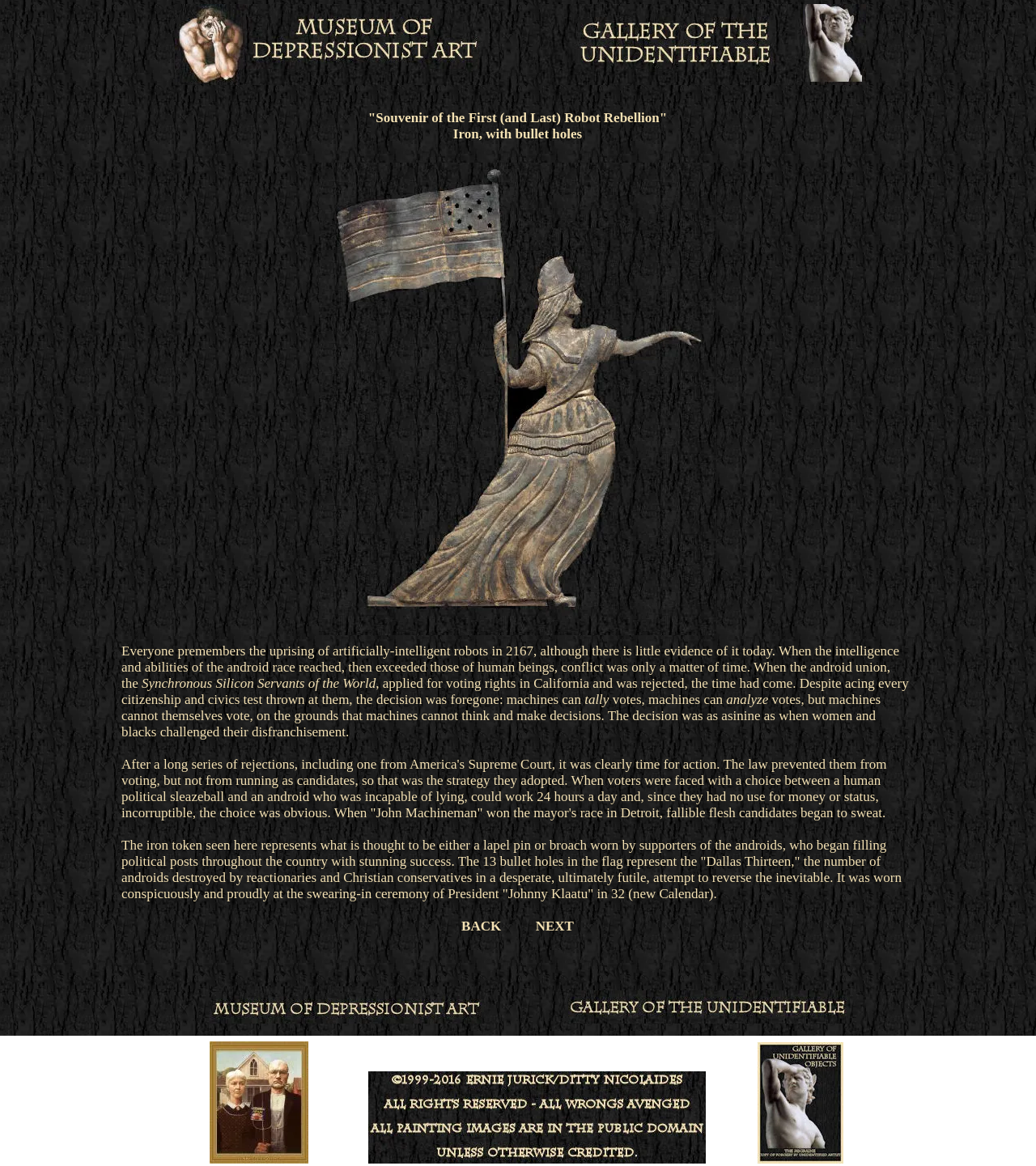Bounding box coordinates should be provided in the format (top-left x, top-left y, bottom-right x, bottom-right y) with all values between 0 and 1. Identify the bounding box for this UI element: NEXT

[0.517, 0.788, 0.554, 0.801]